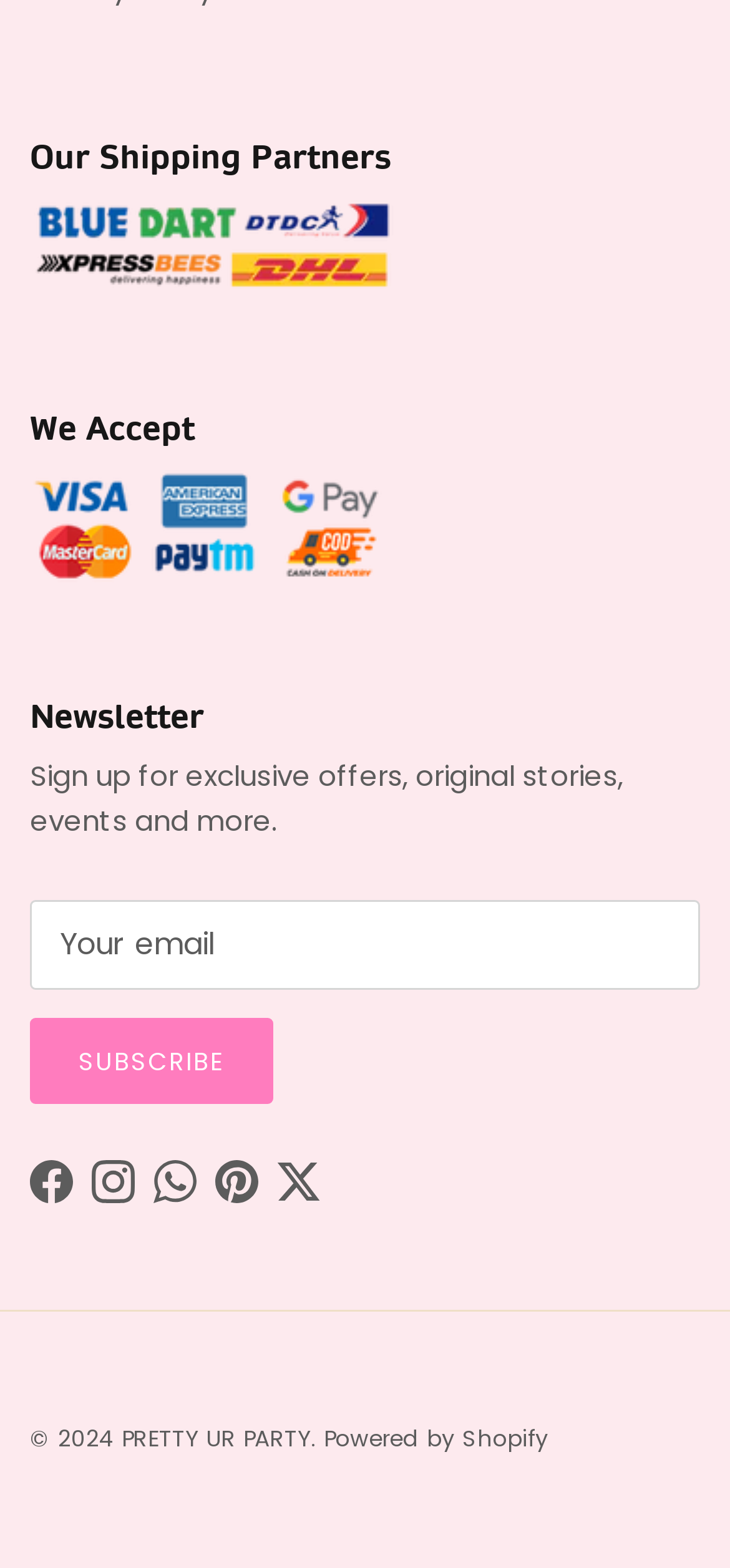Answer the question using only a single word or phrase: 
What is the name of the website's platform?

Shopify